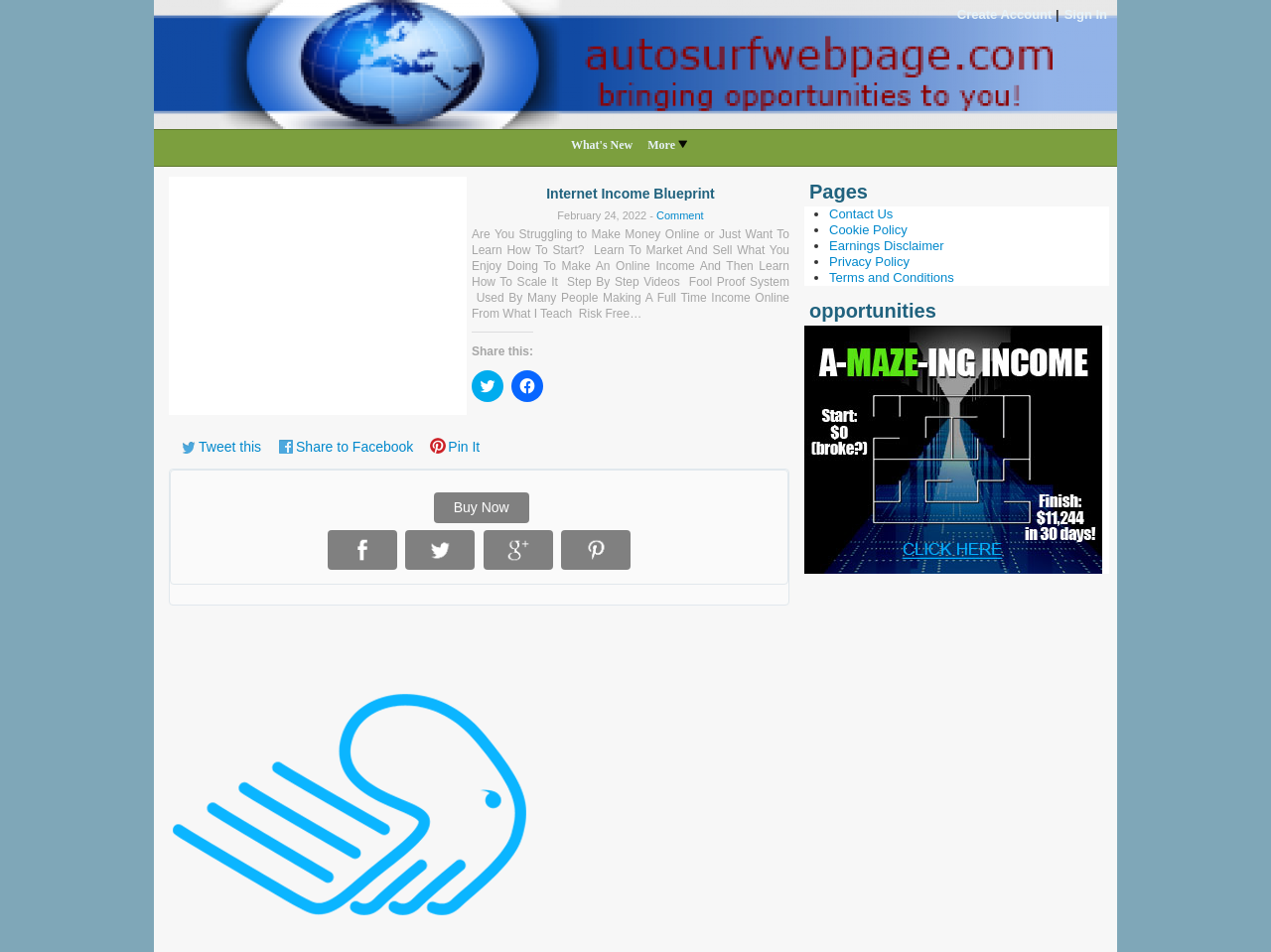Based on the element description, predict the bounding box coordinates (top-left x, top-left y, bottom-right x, bottom-right y) for the UI element in the screenshot: More

[0.51, 0.142, 0.551, 0.163]